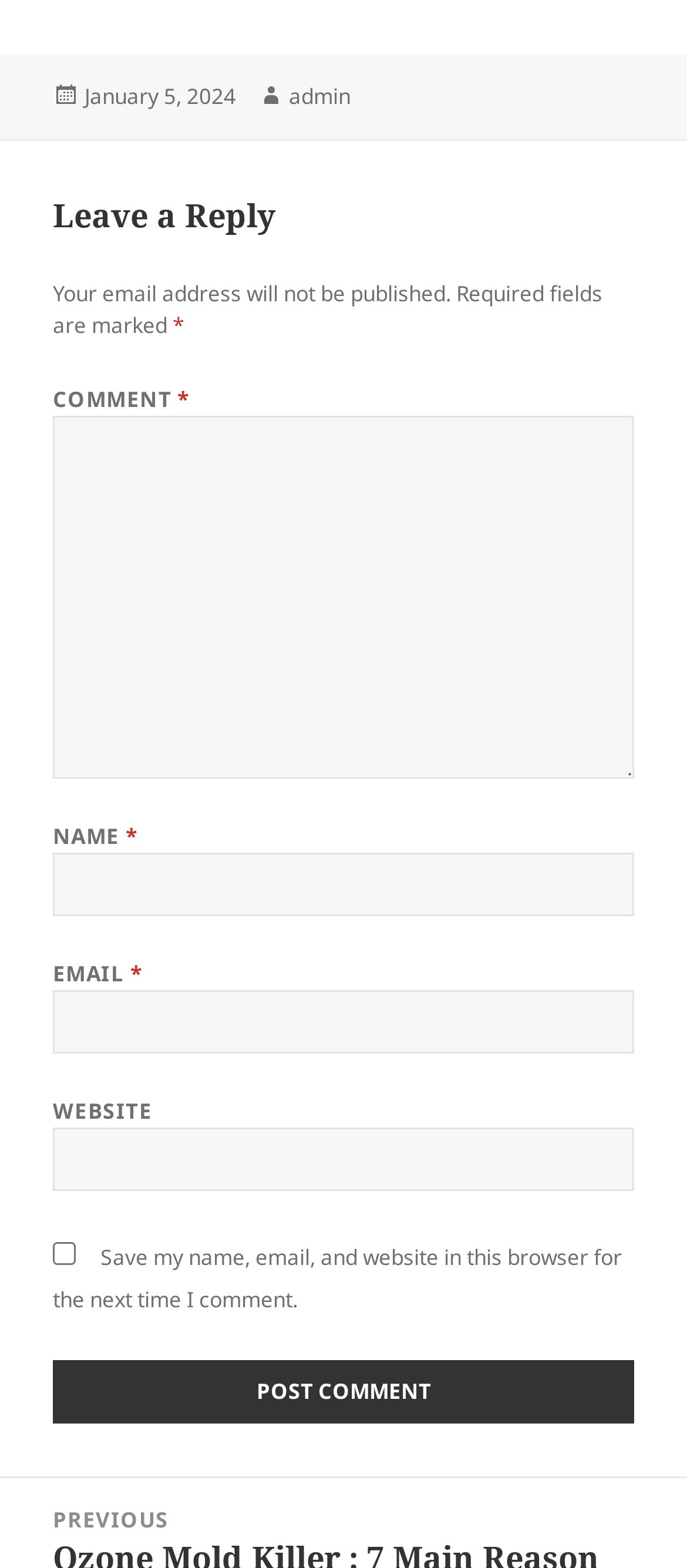Kindly determine the bounding box coordinates of the area that needs to be clicked to fulfill this instruction: "Enter a comment".

[0.077, 0.265, 0.923, 0.496]